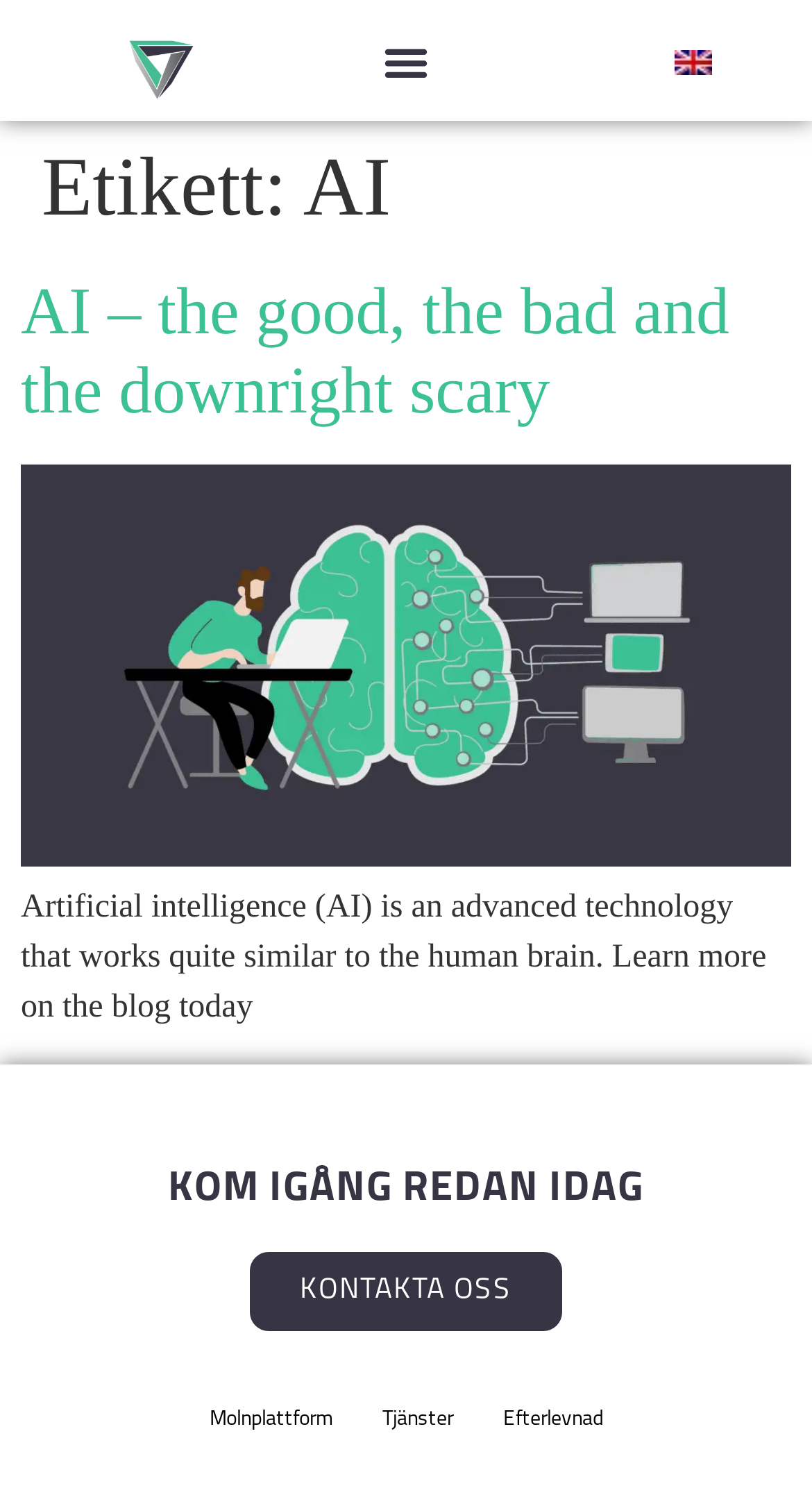Please identify the bounding box coordinates of the element I should click to complete this instruction: 'Click the language switcher'. The coordinates should be given as four float numbers between 0 and 1, like this: [left, top, right, bottom].

[0.766, 0.013, 0.941, 0.076]